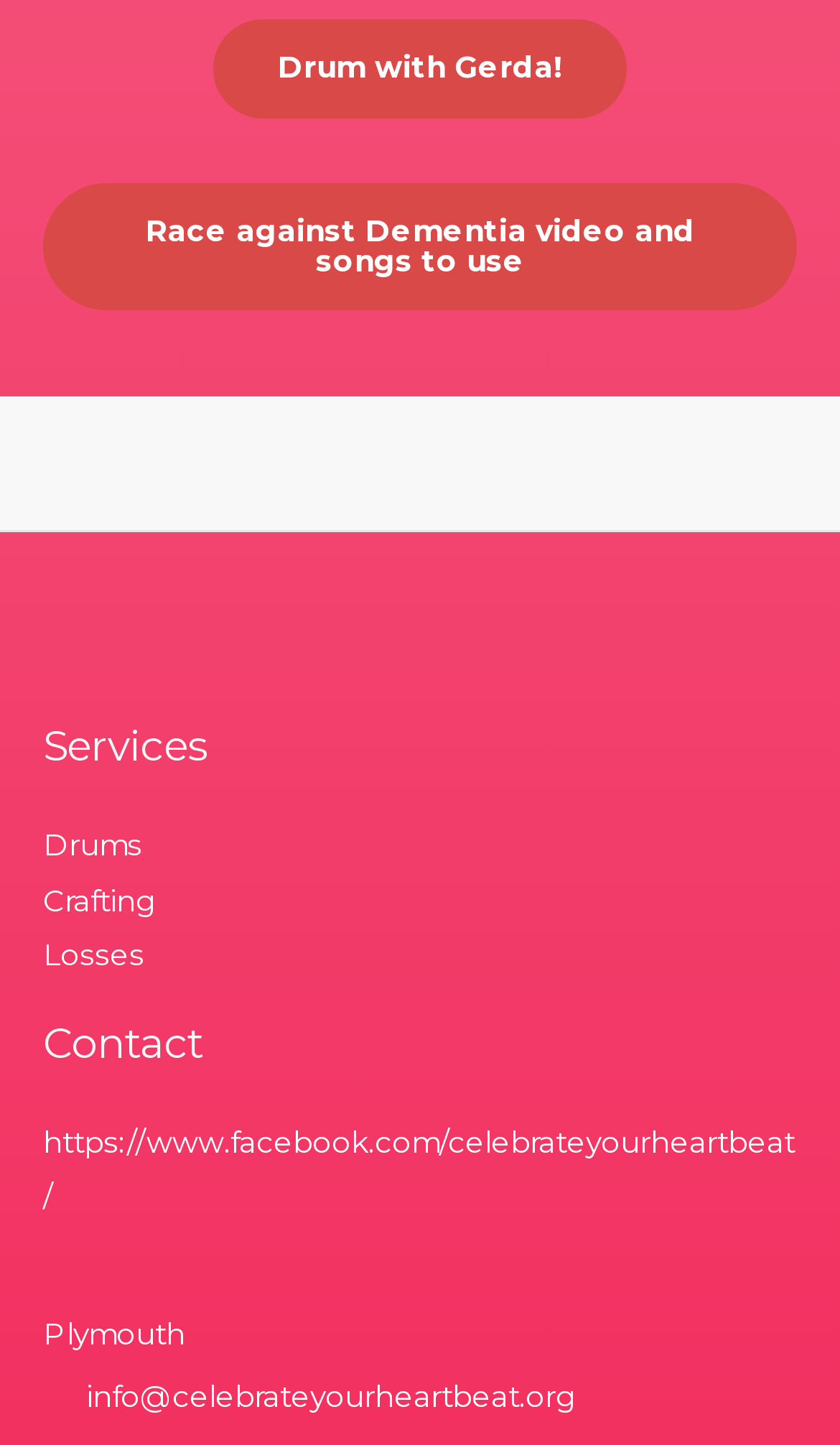What is the contact email?
Give a thorough and detailed response to the question.

In the 'Contact' section of the footer, I found a link with the text 'info@celebrateyourheartbeat.org', which appears to be the contact email address.